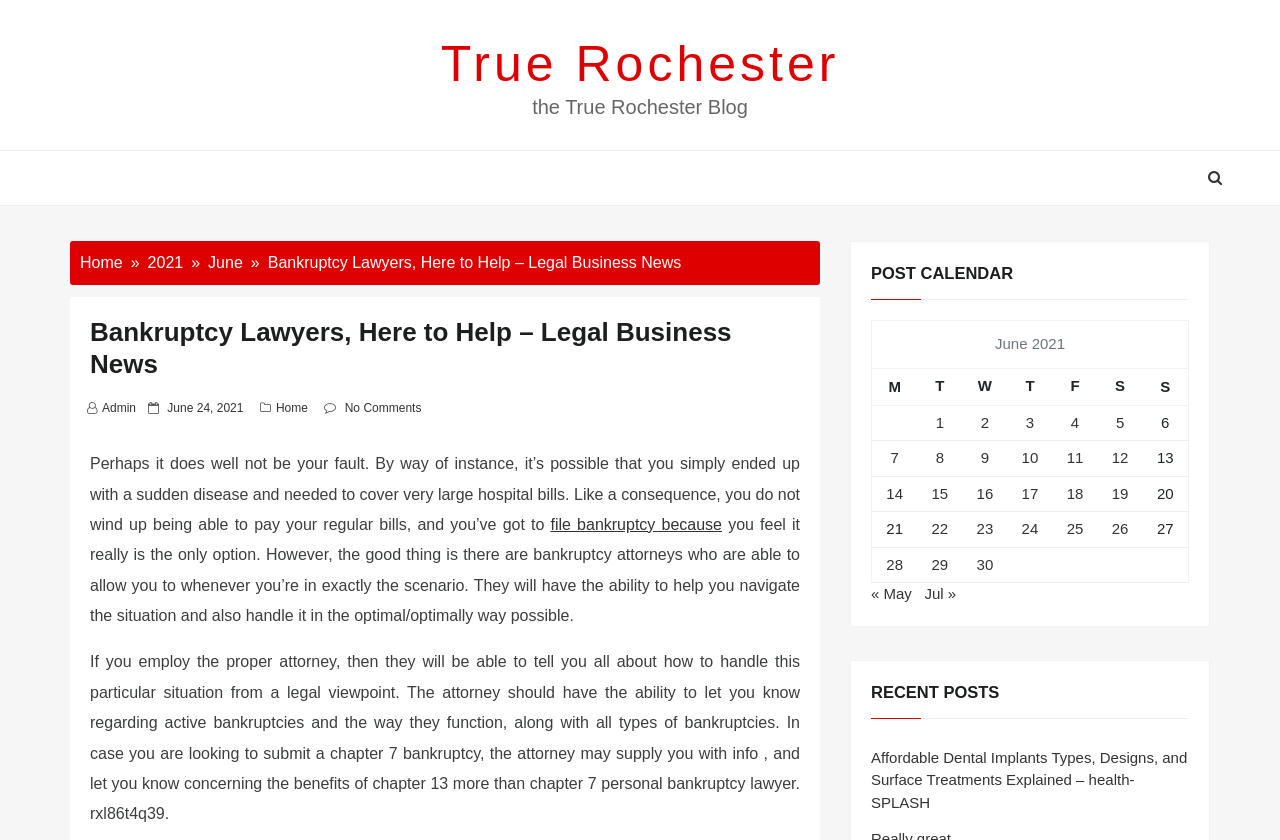Locate and provide the bounding box coordinates for the HTML element that matches this description: "True Rochester".

[0.344, 0.043, 0.656, 0.11]